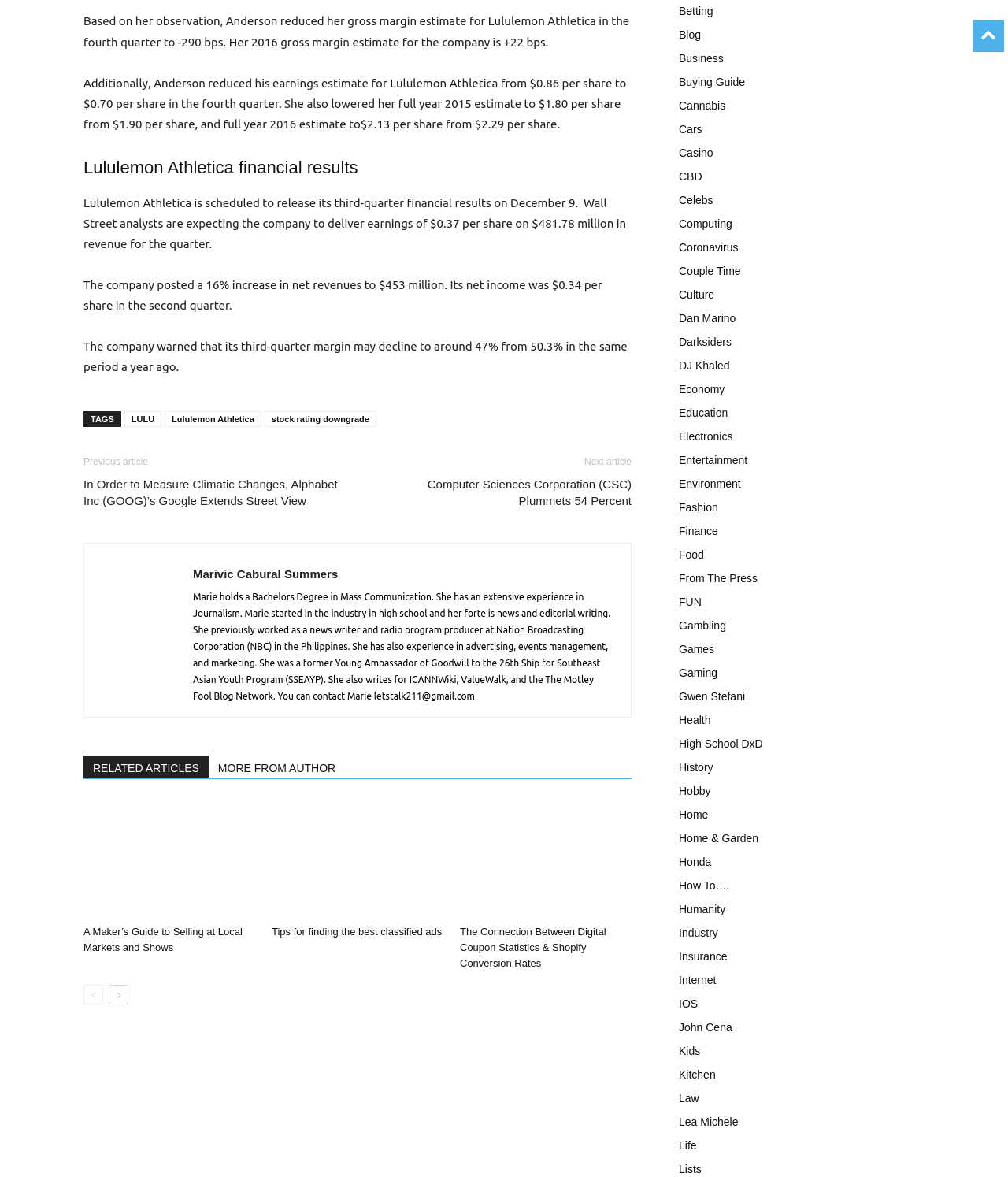What is the expected revenue of Lululemon Athletica in the third quarter?
Answer the question with a single word or phrase by looking at the picture.

$481.78 million